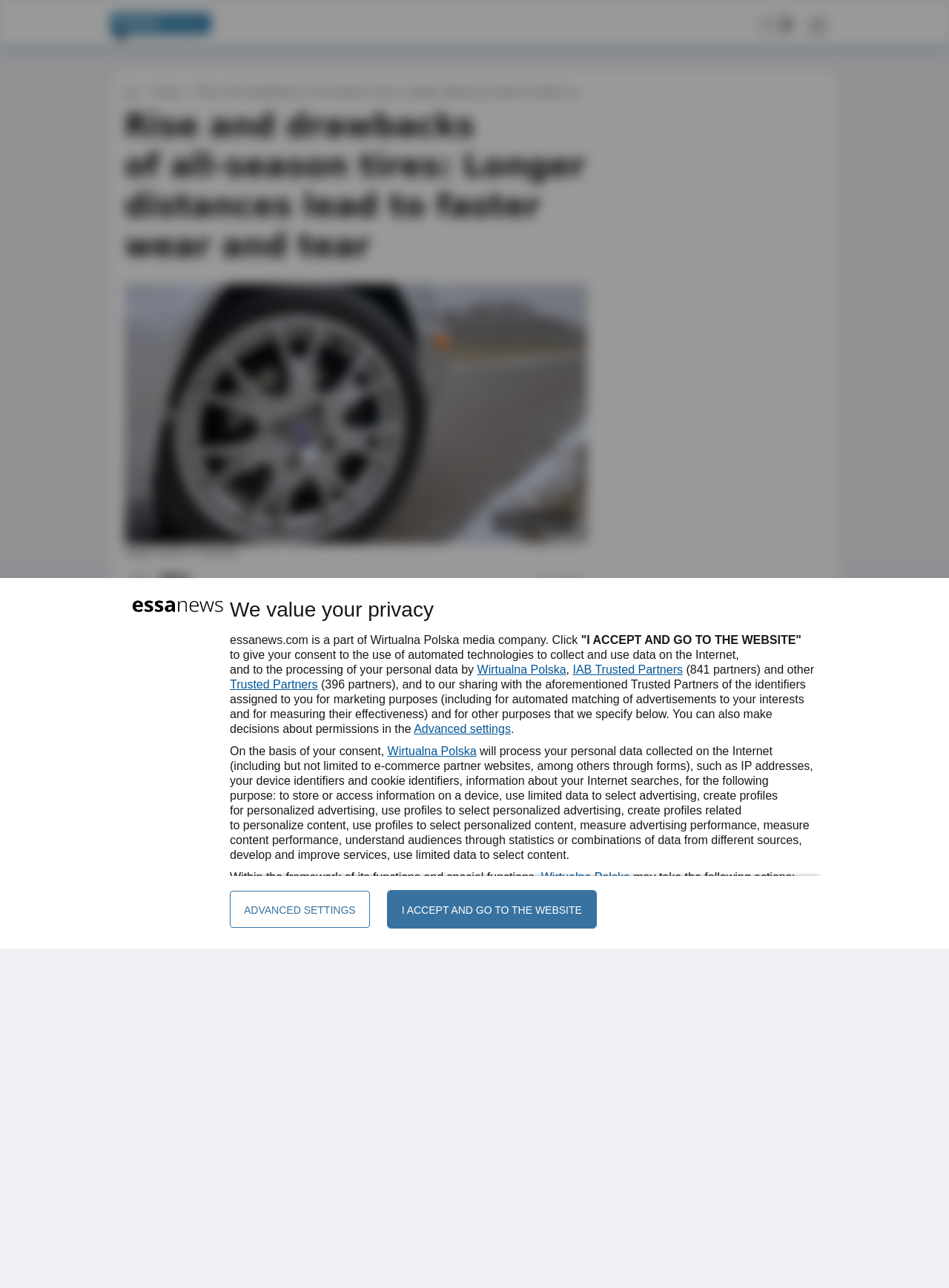Construct a thorough caption encompassing all aspects of the webpage.

This webpage is about the rise and drawbacks of all-season tires. At the top, there is a navigation menu with a "Homepage" link and a "Menu" button. Below the menu, there is a heading that reads "Rise and drawbacks of all-season tires: Longer distances lead to faster wear and tear." 

To the left of the heading, there is an image of an all-season tire. Below the heading, there is a paragraph of text that discusses the popularity of all-season tires among drivers, particularly in areas with moderate climate conditions. The text also explains that tire manufacturers strive to make their products versatile and adaptable to diverse weather conditions.

Following the paragraph, there are several images and blocks of text that provide more information about all-season tires. The text explains that modern production technologies have made all-season tires a good compromise between summer and winter tires, but they have a significant drawback: they tend to cover longer annual distances, leading to increased wear and tear.

At the bottom of the page, there is a section titled "We value your privacy" that discusses the use of automated technologies to collect and use data on the internet, and the processing of personal data by Wirtualna Polska and other partners. This section includes a list of purposes for processing data, including storing or accessing information on a device, using limited data to select advertising, and creating profiles for personalized advertising.

There are 12 list markers in this section, each describing a specific purpose for processing data. The section also includes links to "Wirtualna Polska" and "Trusted Partners" for more information.